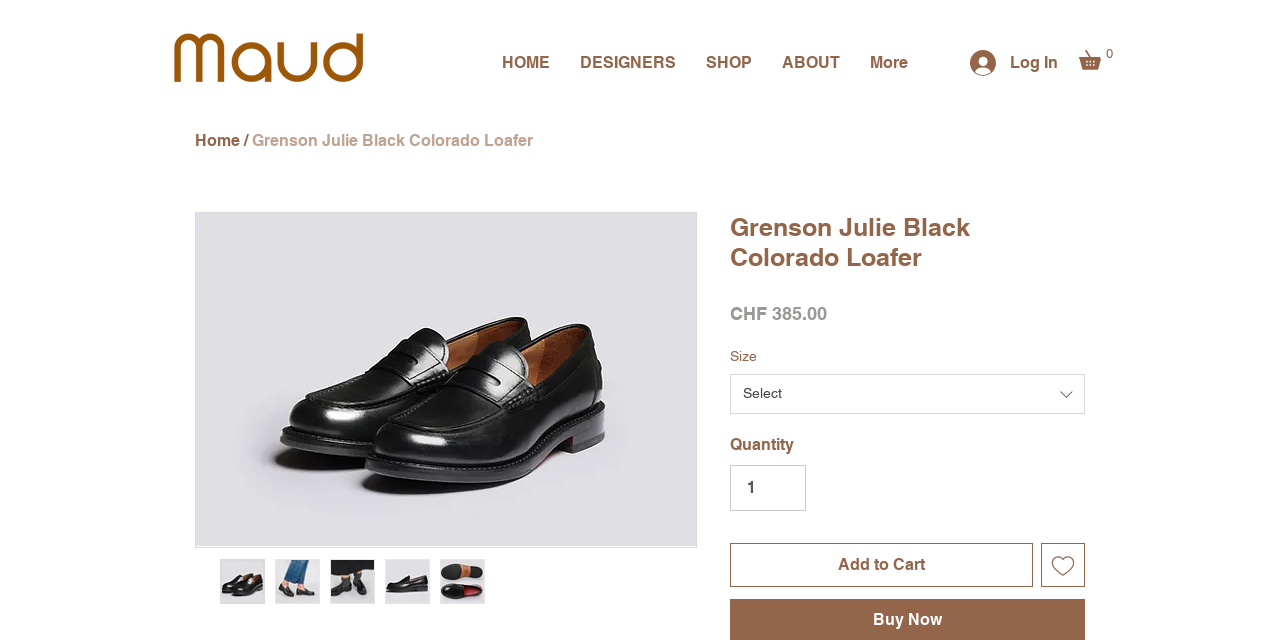Provide the bounding box coordinates of the UI element this sentence describes: "Country pages".

None